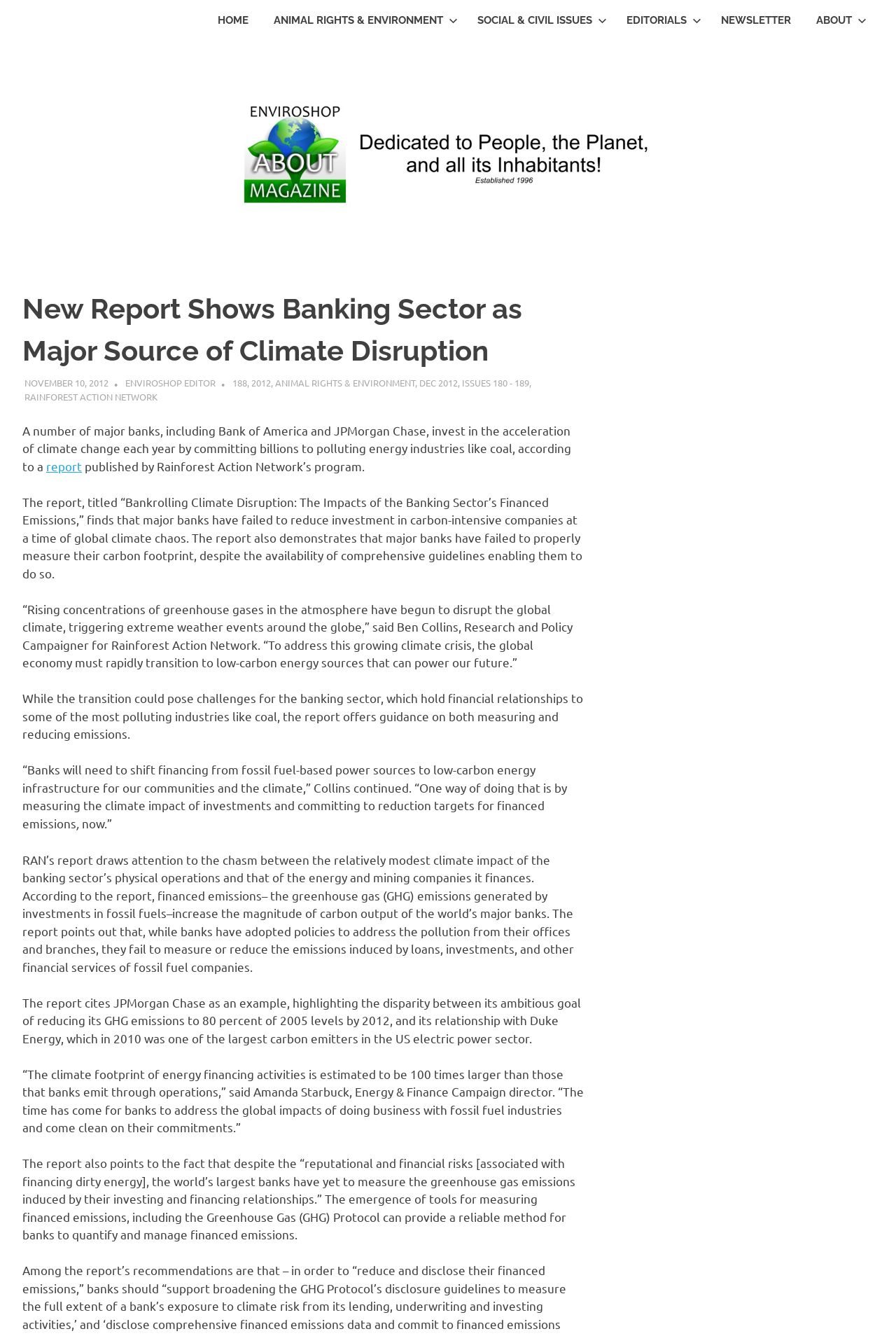Determine the main headline of the webpage and provide its text.

New Report Shows Banking Sector as Major Source of Climate Disruption